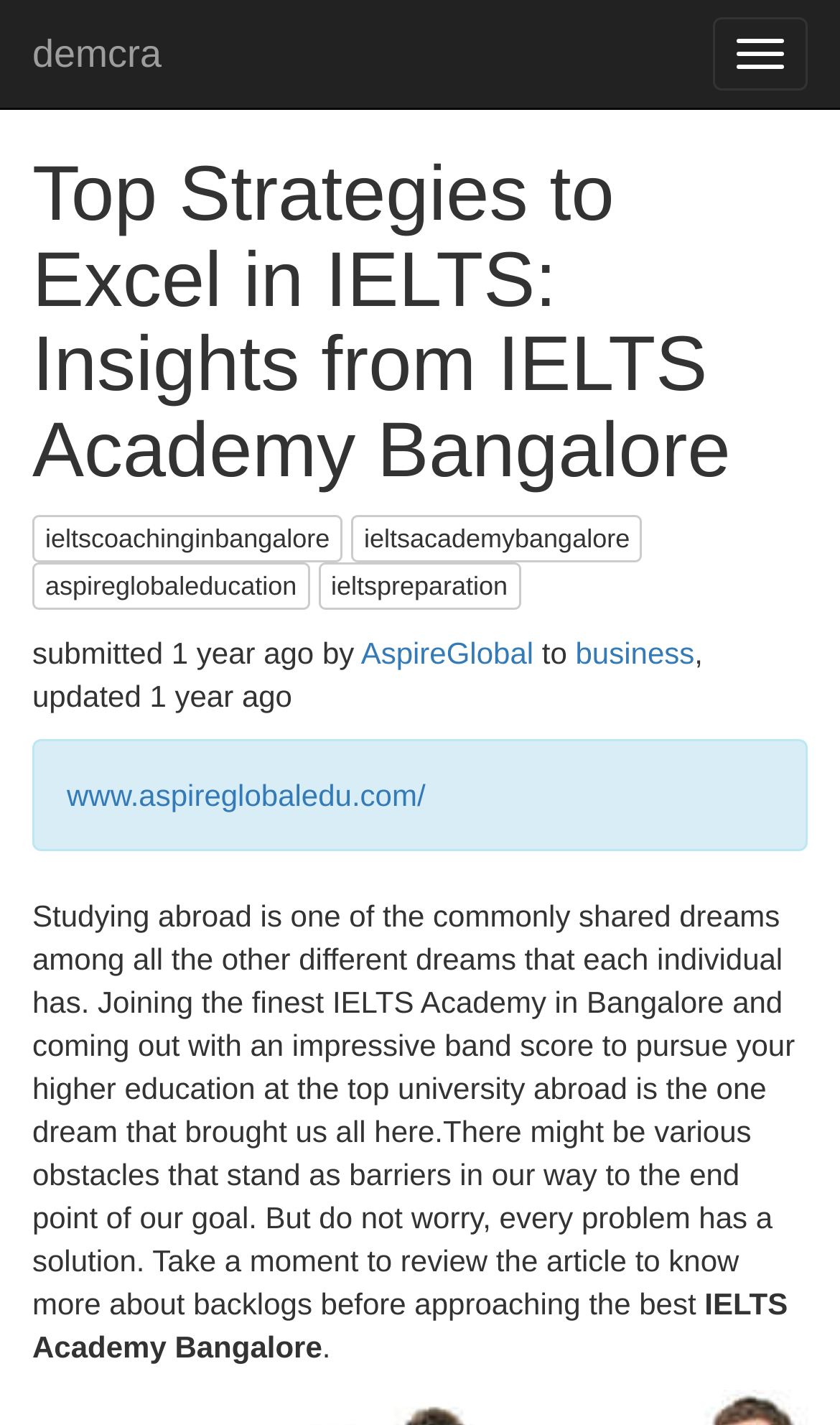Determine the bounding box coordinates of the clickable region to execute the instruction: "Learn more about IELTS Academy Bangalore". The coordinates should be four float numbers between 0 and 1, denoted as [left, top, right, bottom].

[0.038, 0.903, 0.938, 0.957]